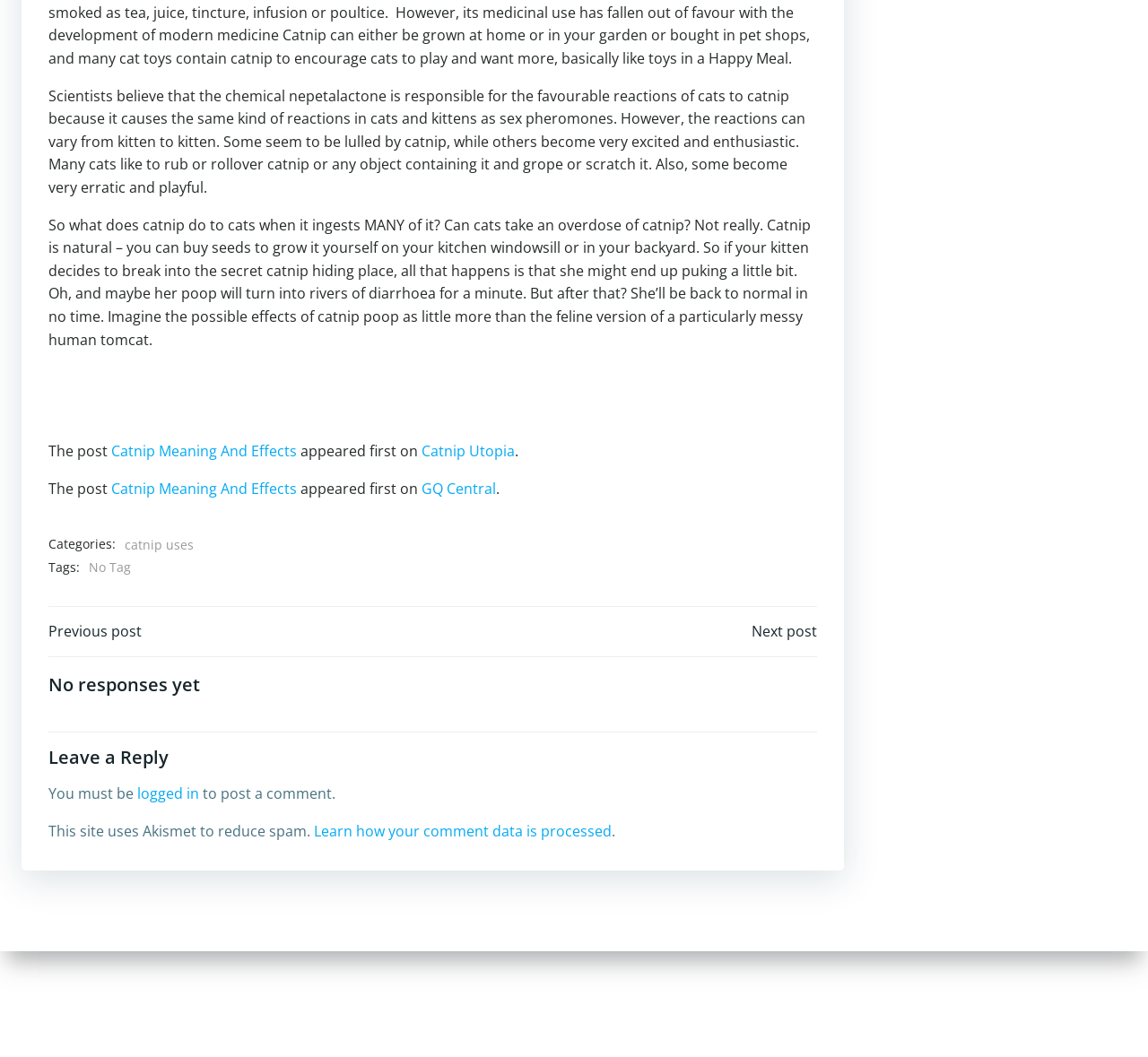Locate the bounding box coordinates of the area you need to click to fulfill this instruction: 'Click on the link to log in'. The coordinates must be in the form of four float numbers ranging from 0 to 1: [left, top, right, bottom].

[0.12, 0.742, 0.173, 0.76]